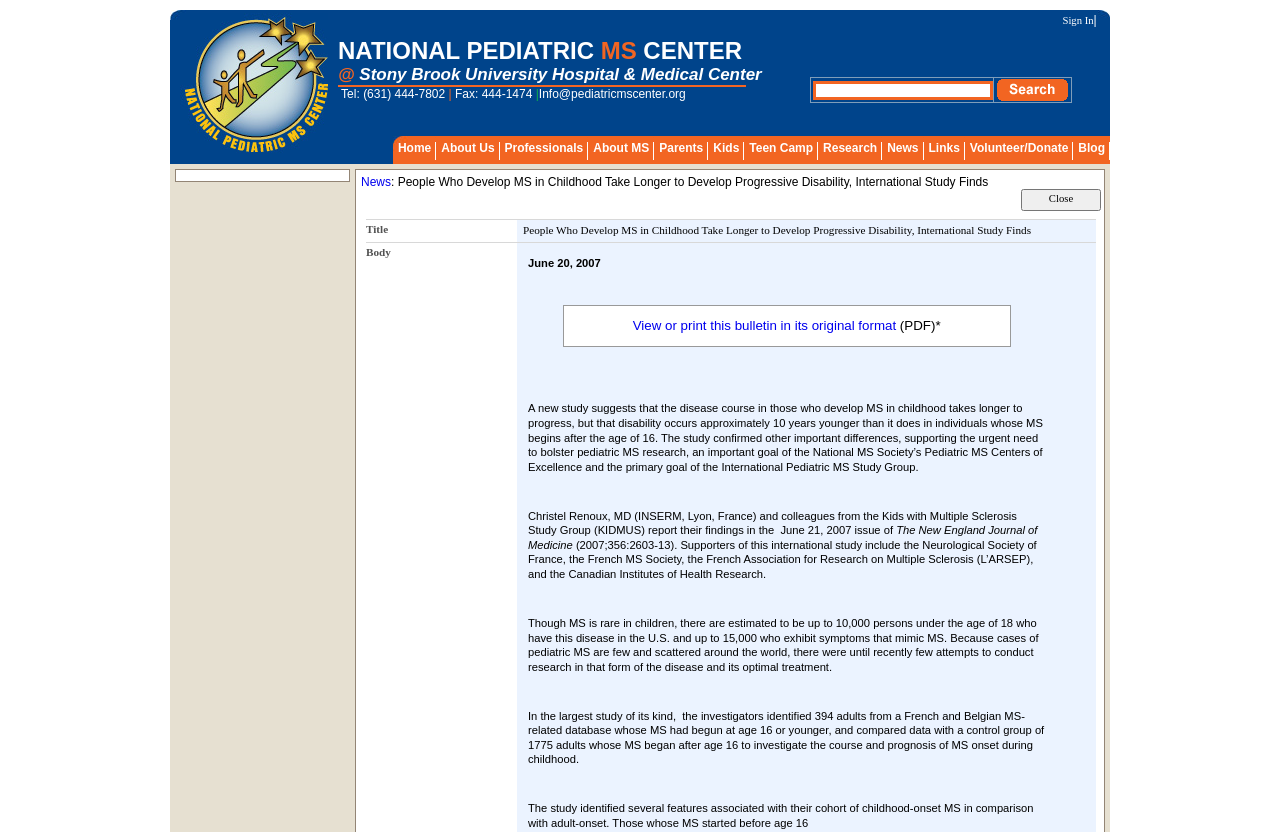Reply to the question with a brief word or phrase: How many navigation links are there?

10